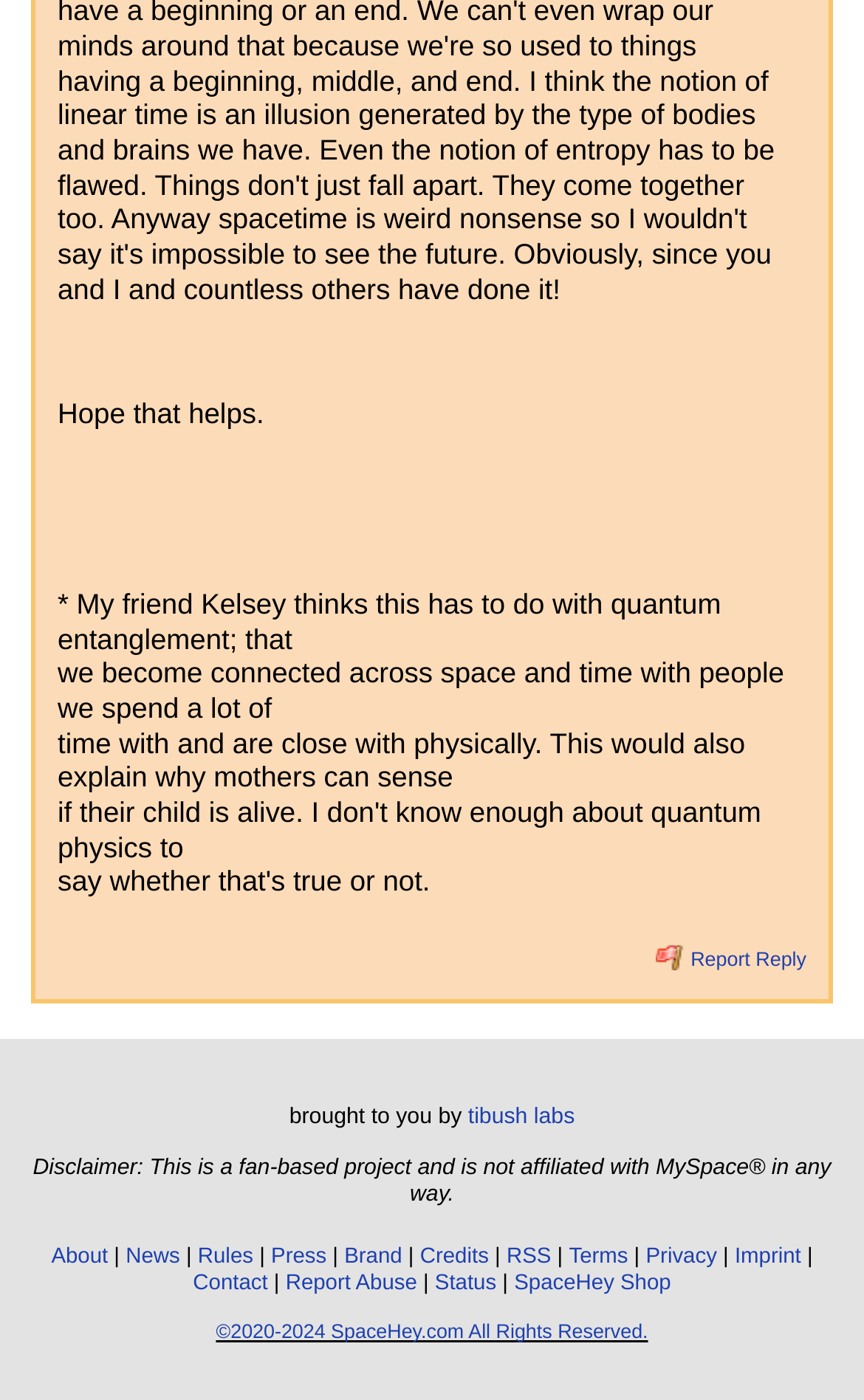Please locate the bounding box coordinates of the element that needs to be clicked to achieve the following instruction: "Contact the website". The coordinates should be four float numbers between 0 and 1, i.e., [left, top, right, bottom].

[0.223, 0.909, 0.31, 0.926]